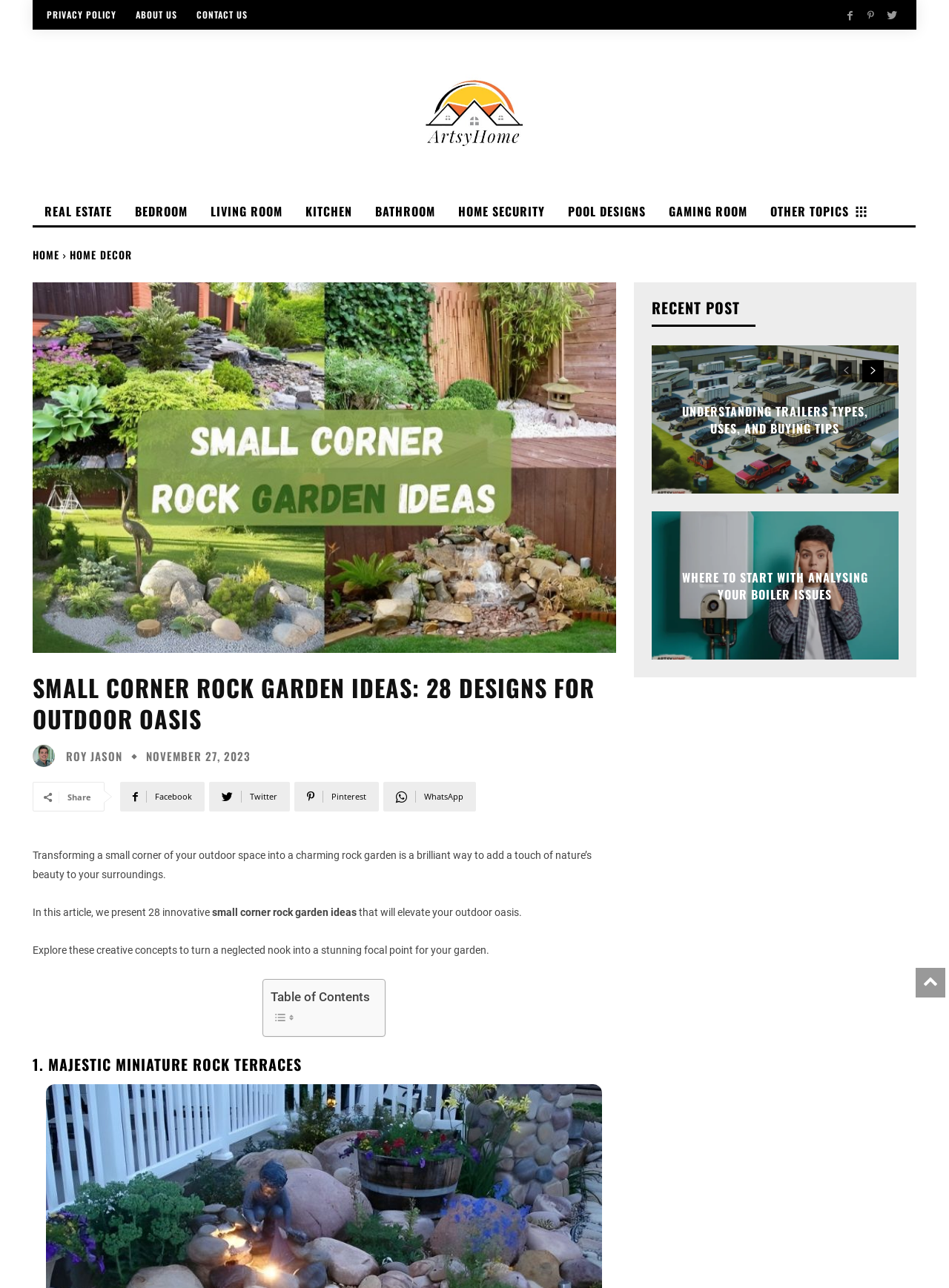Identify the bounding box of the UI element described as follows: "Bathroom". Provide the coordinates as four float numbers in the range of 0 to 1 [left, top, right, bottom].

[0.383, 0.153, 0.466, 0.175]